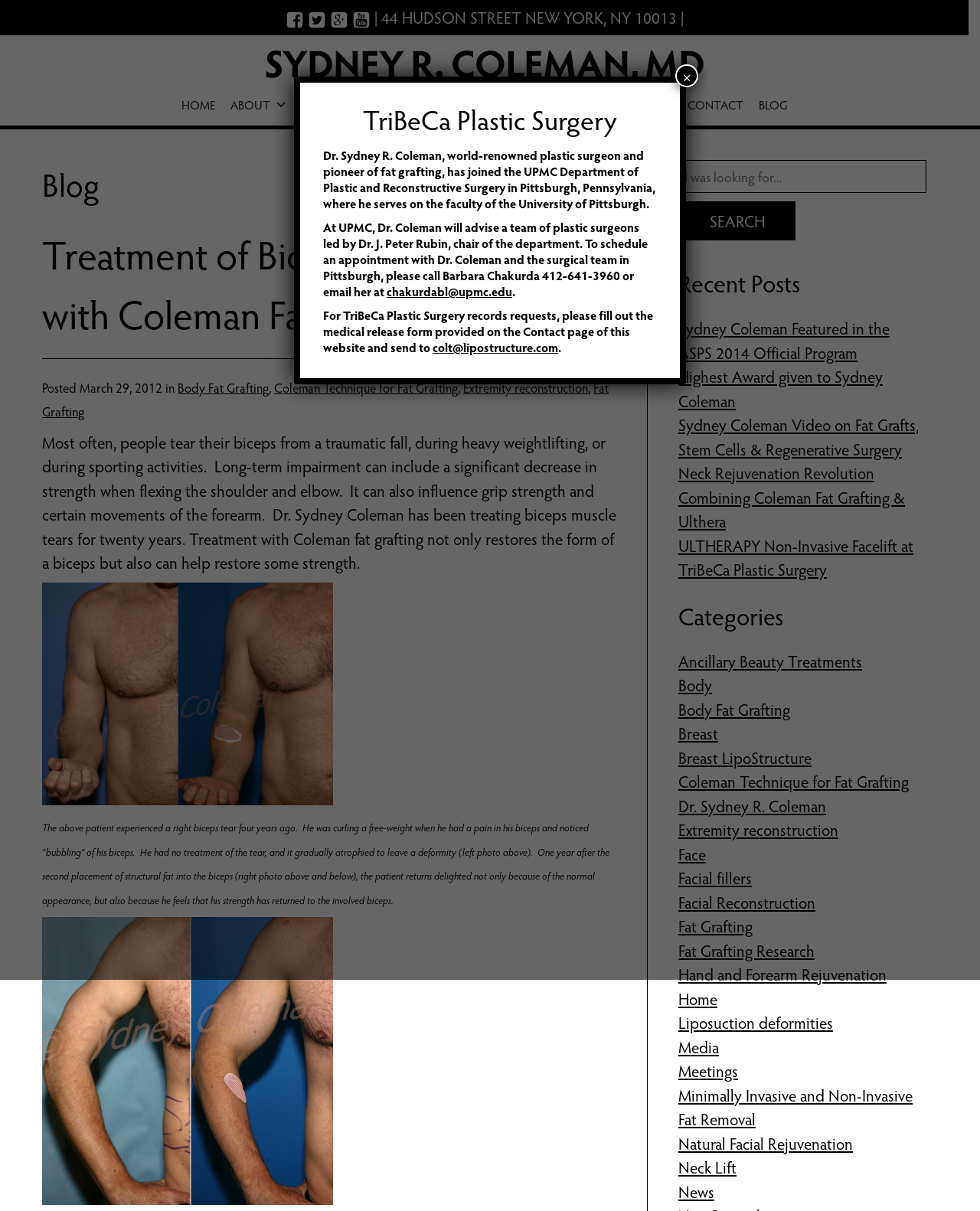Generate a thorough explanation of the webpage's elements.

The webpage is about Dr. Sydney Coleman, a renowned plastic surgeon, and his treatment of biceps muscle tears using Coleman fat grafting. At the top of the page, there are social media links, including Facebook, Twitter, and Google, accompanied by their respective icons. Below these links, there is a horizontal menu bar with links to different sections of the website, including "HOME", "ABOUT", "FAT GRAFTING", "TESTIMONIALS", "CONTACT", and "BLOG".

The main content of the page is divided into two sections. On the left side, there is a blog post titled "Treatment of Biceps Muscle Tear with Coleman Fat Grafting". The post discusses the treatment of biceps muscle tears, including the causes and symptoms, and how Dr. Coleman's fat grafting technique can restore not only the form but also the strength of the biceps. The post includes two images of a patient who underwent the treatment, showing the before and after results.

On the right side of the page, there is a sidebar with several sections. At the top, there is a search bar where users can enter keywords to search the website. Below the search bar, there is a section titled "Recent Posts" that lists several recent blog posts, including "Sydney Coleman Featured in the ASPS 2014 Official Program" and "Neck Rejuvenation Revolution Combining Coleman Fat Grafting & Ulthera". Further down, there is a section titled "Categories" that lists various categories of blog posts, including "Ancillary Beauty Treatments", "Body", "Breast", and "Face".

At the bottom of the page, there is a modal dialog box that appears when the user clicks on the "TriBeCa Plastic Surgery" link at the top of the page. The dialog box contains information about Dr. Coleman's affiliation with the UPMC Department of Plastic and Reconstructive Surgery in Pittsburgh, Pennsylvania, and provides contact information for scheduling an appointment with Dr. Coleman.